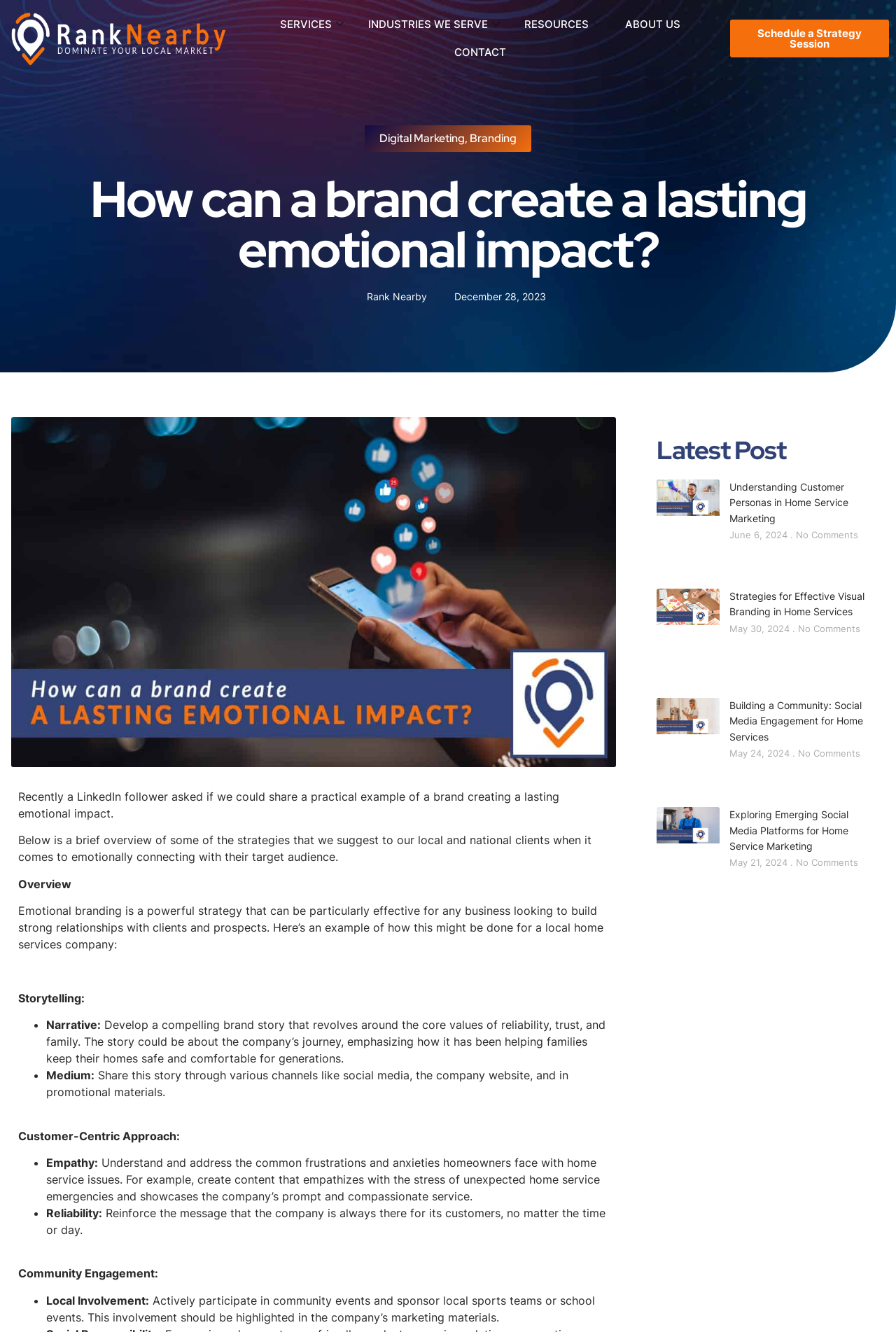Please mark the bounding box coordinates of the area that should be clicked to carry out the instruction: "Explore the 'Digital Marketing' section".

[0.423, 0.098, 0.519, 0.11]